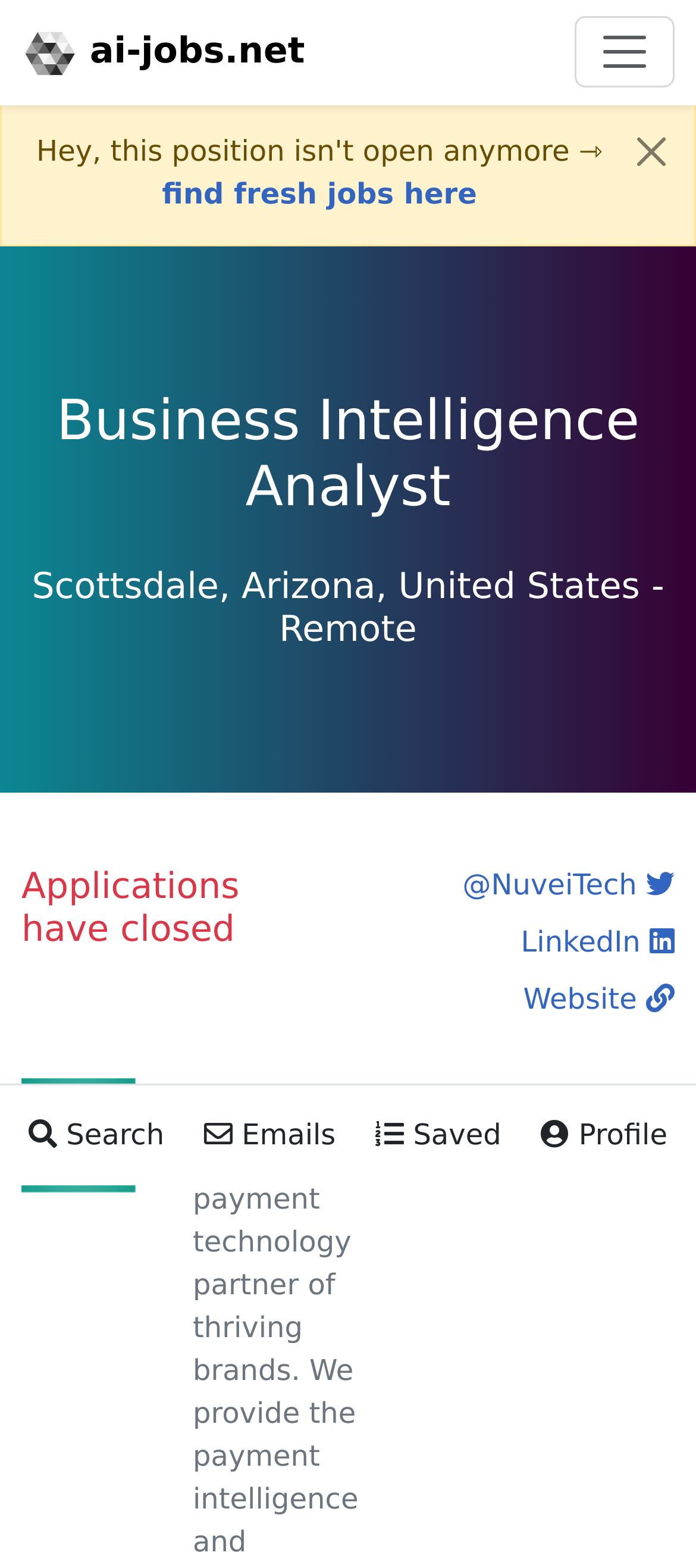Please provide the bounding box coordinate of the region that matches the element description: Emails. Coordinates should be in the format (top-left x, top-left y, bottom-right x, bottom-right y) and all values should be between 0 and 1.

[0.293, 0.71, 0.482, 0.738]